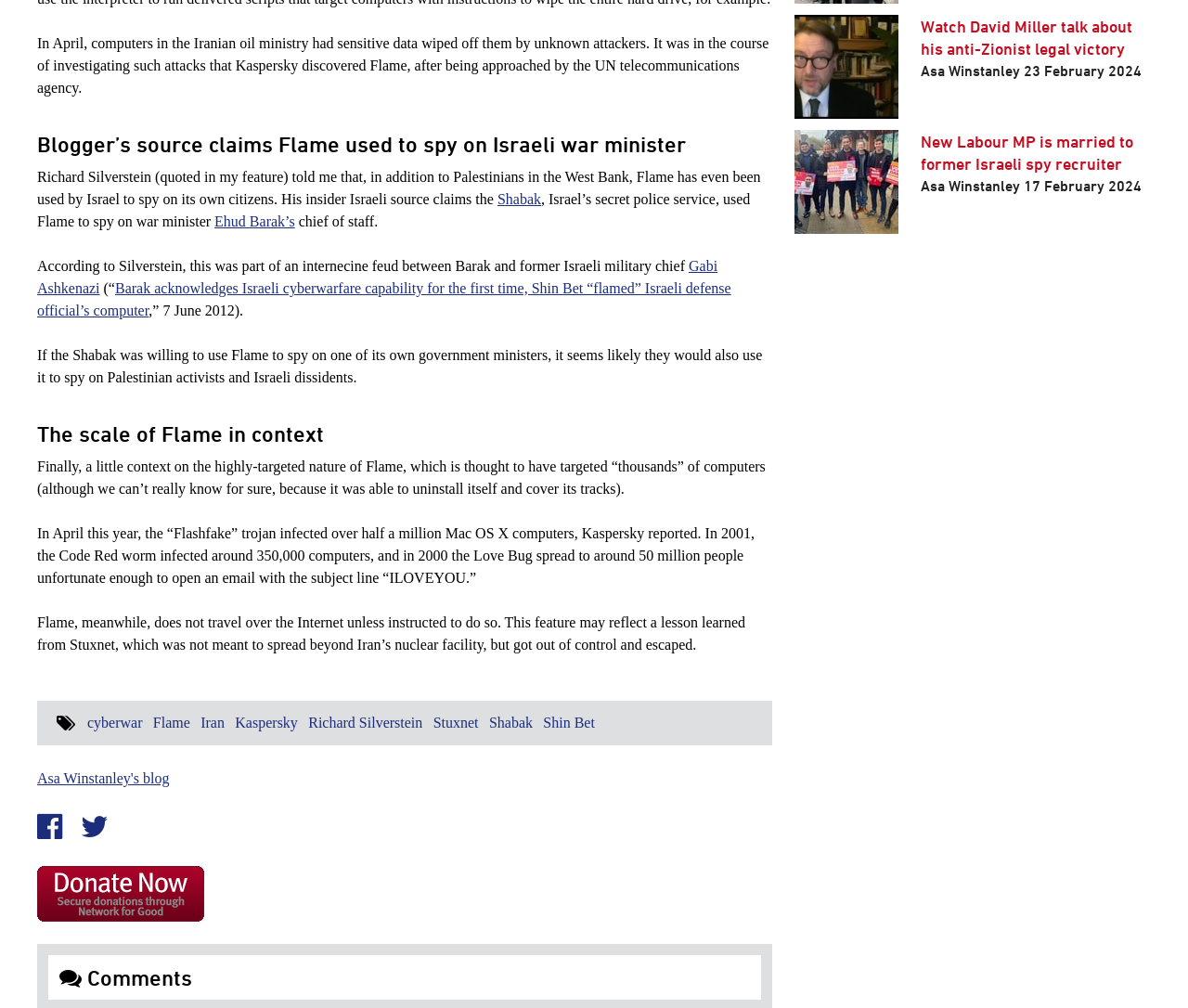What is the name of the Israeli military chief mentioned in the article?
Refer to the image and provide a thorough answer to the question.

The article mentions Gabi Ashkenazi as a former Israeli military chief who was involved in an internecine feud with Ehud Barak, and whose computer was also spied on by the Shabak using Flame.